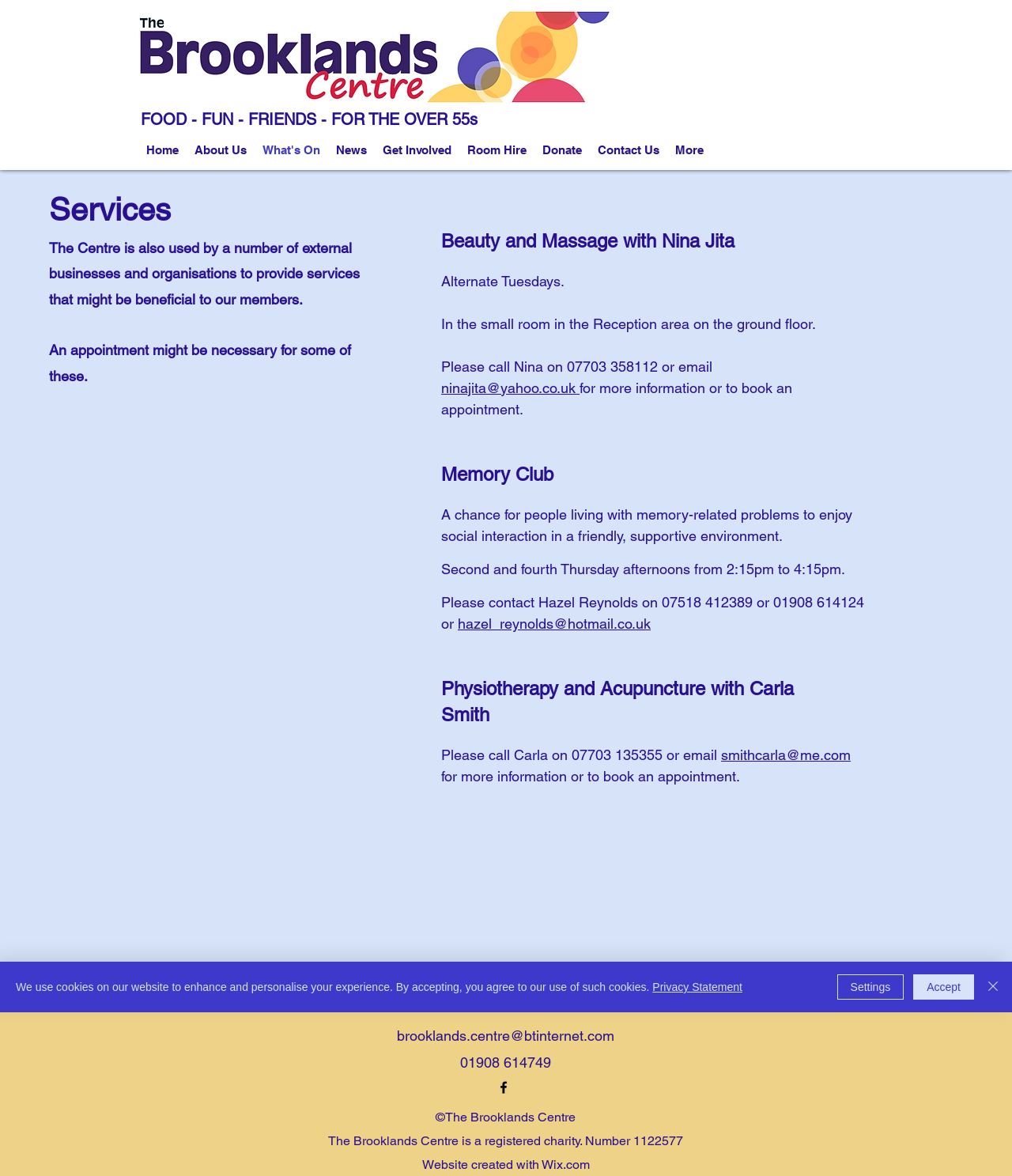Determine the bounding box coordinates for the clickable element required to fulfill the instruction: "Click the Brooklands logo". Provide the coordinates as four float numbers between 0 and 1, i.e., [left, top, right, bottom].

[0.13, 0.009, 0.674, 0.087]